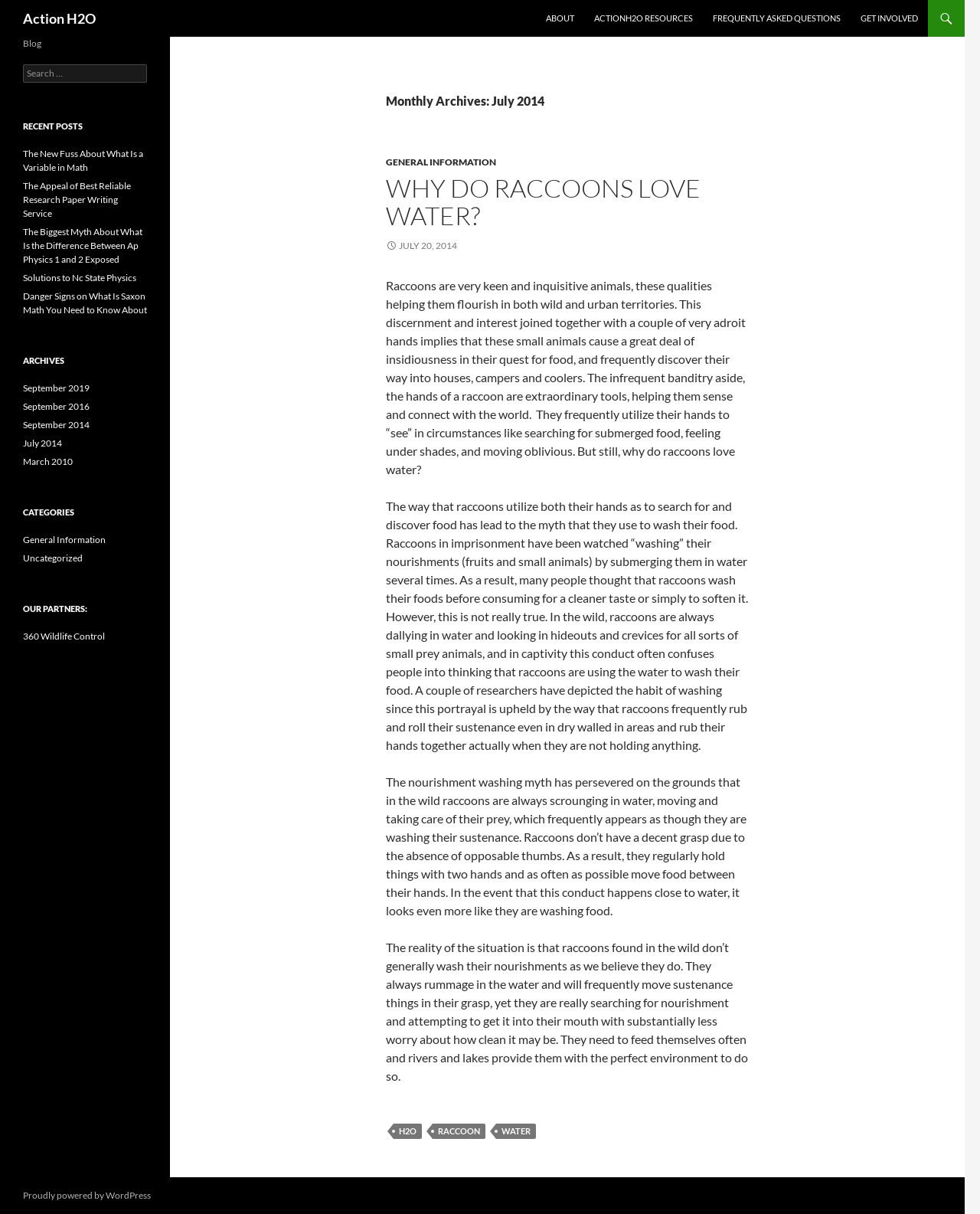Respond to the question below with a single word or phrase: How many categories are there?

2